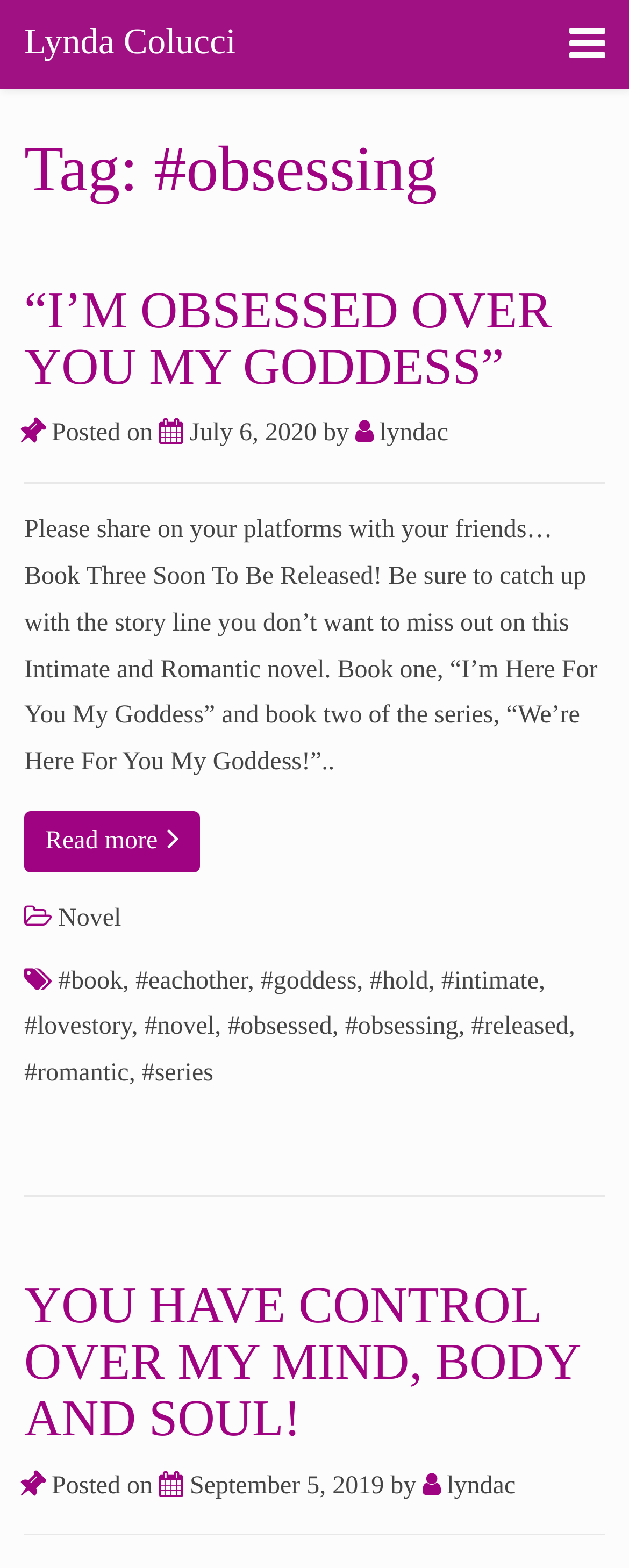Answer the question below in one word or phrase:
What is the title of the first article?

“I’M OBSESSED OVER YOU MY GODDESS”